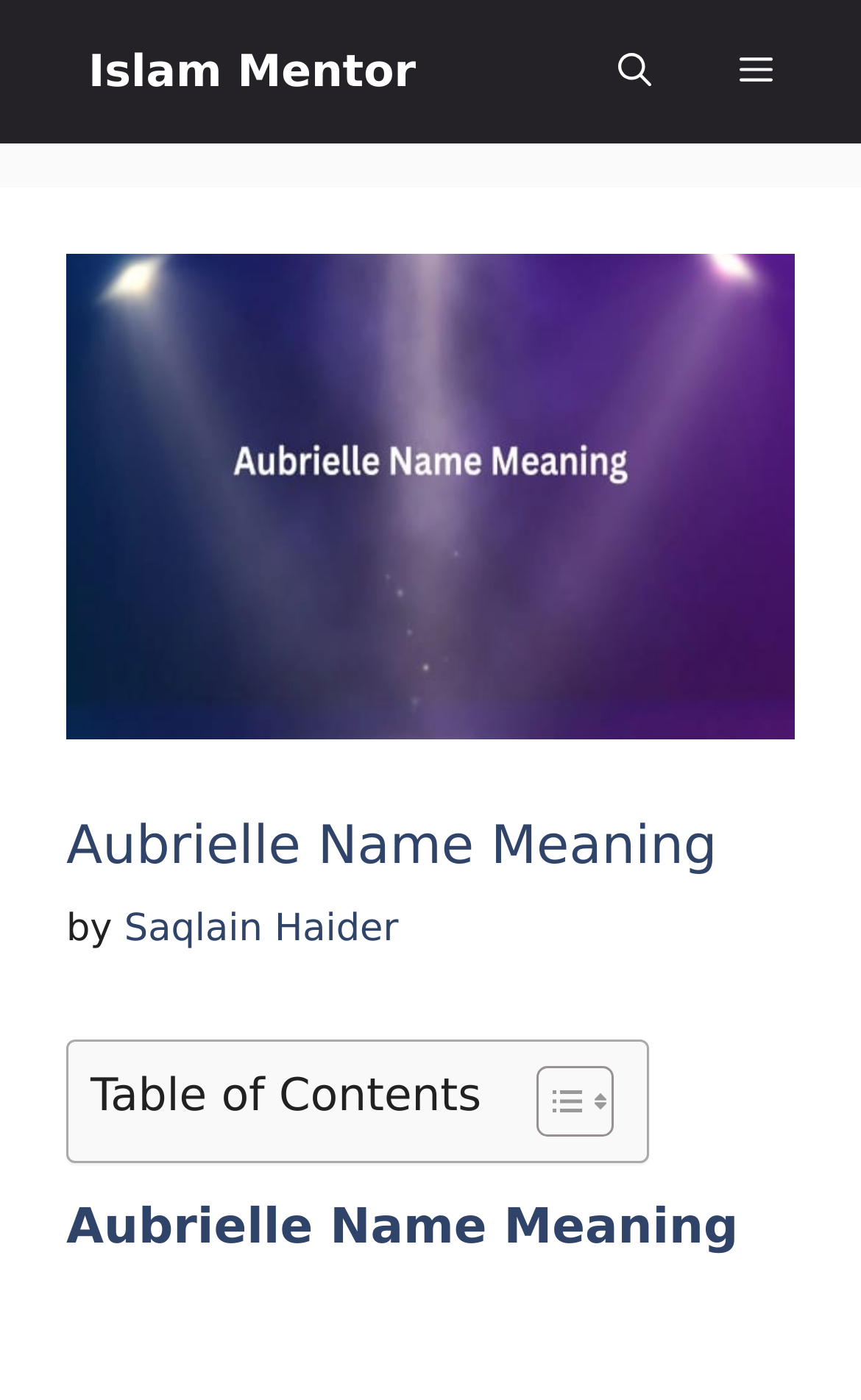Locate and extract the headline of this webpage.

Aubrielle Name Meaning